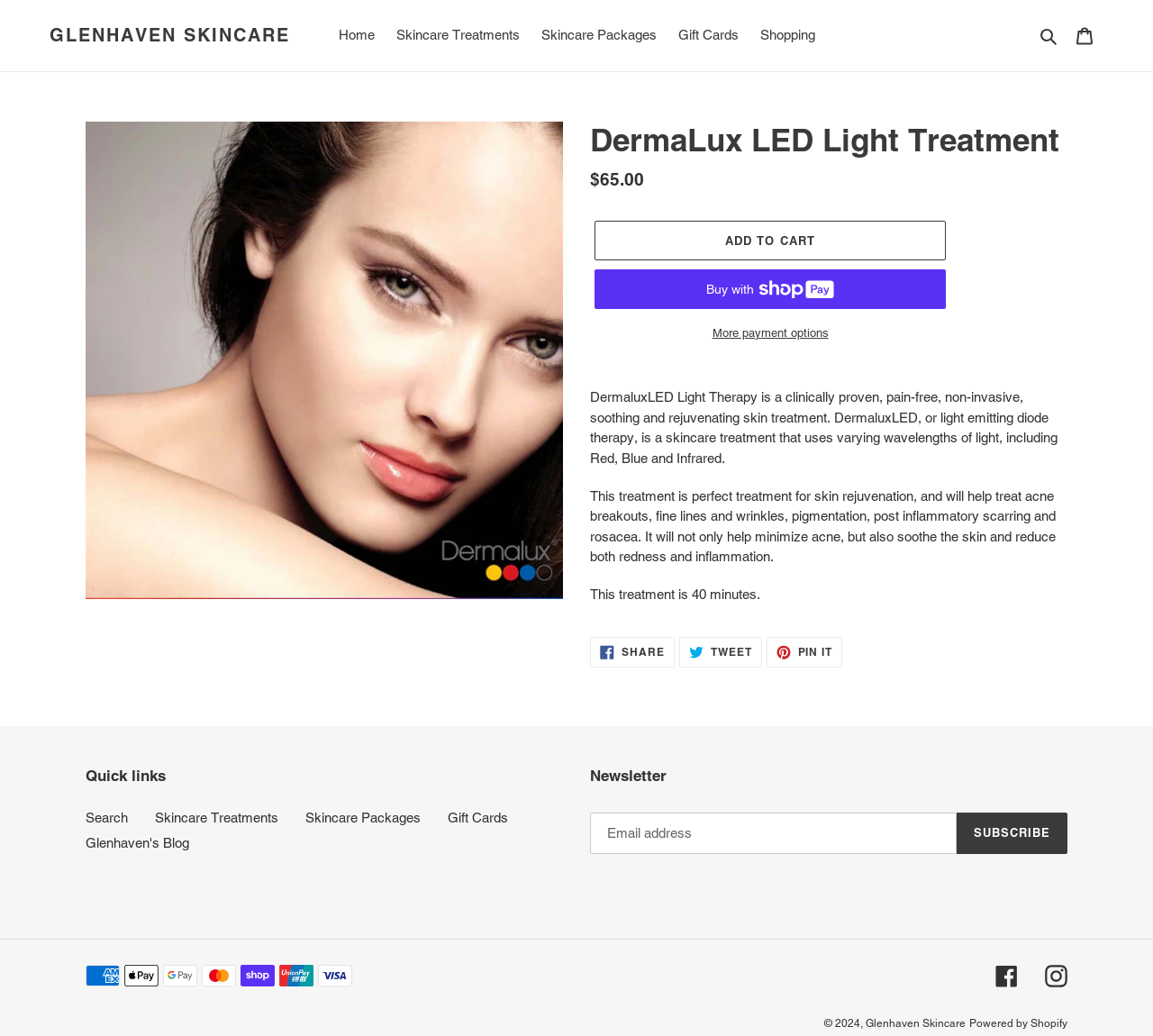Please identify the bounding box coordinates of the element's region that should be clicked to execute the following instruction: "Add to cart". The bounding box coordinates must be four float numbers between 0 and 1, i.e., [left, top, right, bottom].

[0.516, 0.213, 0.82, 0.251]